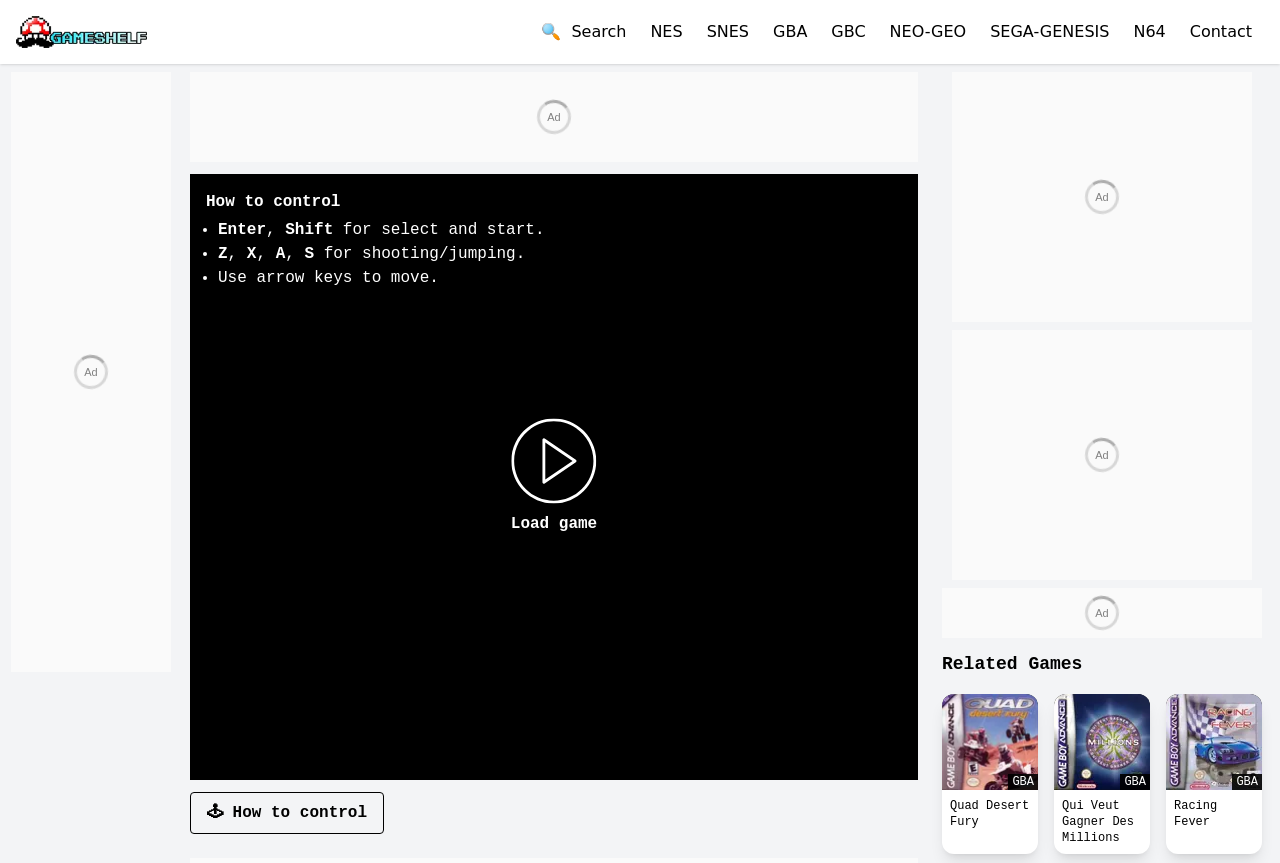Specify the bounding box coordinates for the region that must be clicked to perform the given instruction: "Search for a game".

[0.423, 0.023, 0.489, 0.051]